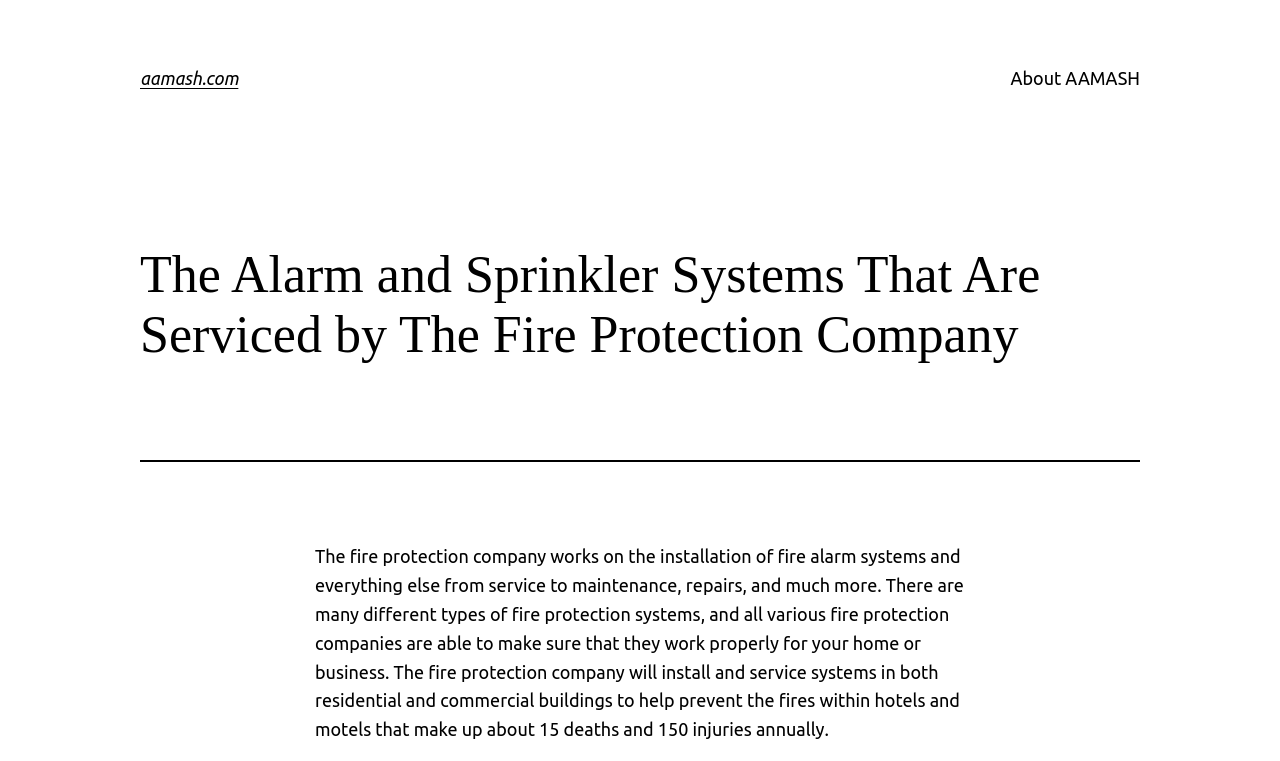Please find the bounding box coordinates (top-left x, top-left y, bottom-right x, bottom-right y) in the screenshot for the UI element described as follows: About AAMASH

[0.789, 0.084, 0.891, 0.122]